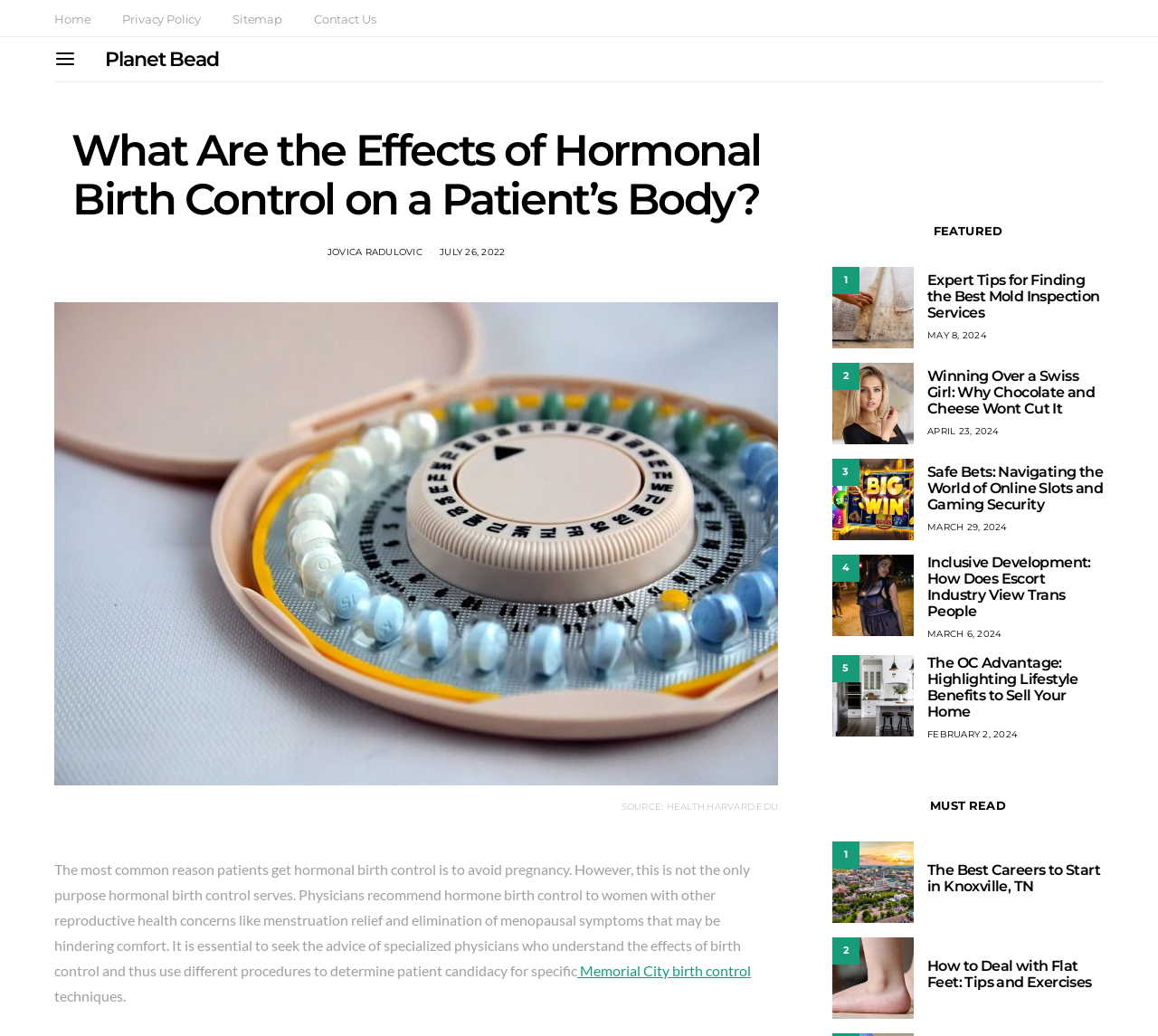Explain the webpage's design and content in an elaborate manner.

This webpage is about the effects of hormonal birth control on a patient's body. At the top, there are four links to "Home", "Privacy Policy", "Sitemap", and "Contact Us", followed by a button with an icon and a link to "Planet Bead". Below this, there is a header section with a heading that reads "What Are the Effects of Hormonal Birth Control on a Patient’s Body?" and two links to the author's name and the date "JULY 26, 2022".

On the left side of the page, there is a figure with a link and a figcaption that reads "SOURCE: HEALTH.HARVARD.EDU". Below this, there is a block of text that discusses the purpose of hormonal birth control and the importance of seeking a physician's advice. The text also mentions "Memorial City birth control" and ends with the phrase "techniques."

On the right side of the page, there are four articles under the heading "FEATURED". Each article has a link with a number and an icon, a heading, and a link to the article's title. The articles are about various topics, including mold inspection services, winning over a Swiss girl, online slots and gaming security, and inclusive development in the escort industry. Each article also has a link to the date it was published.

Below the "FEATURED" section, there is another section with the heading "MUST READ". This section has two articles, each with a link with a number and an icon, a heading, and a link to the article's title. The articles are about the best careers to start in Knoxville, TN, and how to deal with flat feet.

Overall, the webpage has a clean layout with clear headings and concise text. The articles are organized into sections and have clear titles and dates. There are also several links to other pages and resources throughout the webpage.